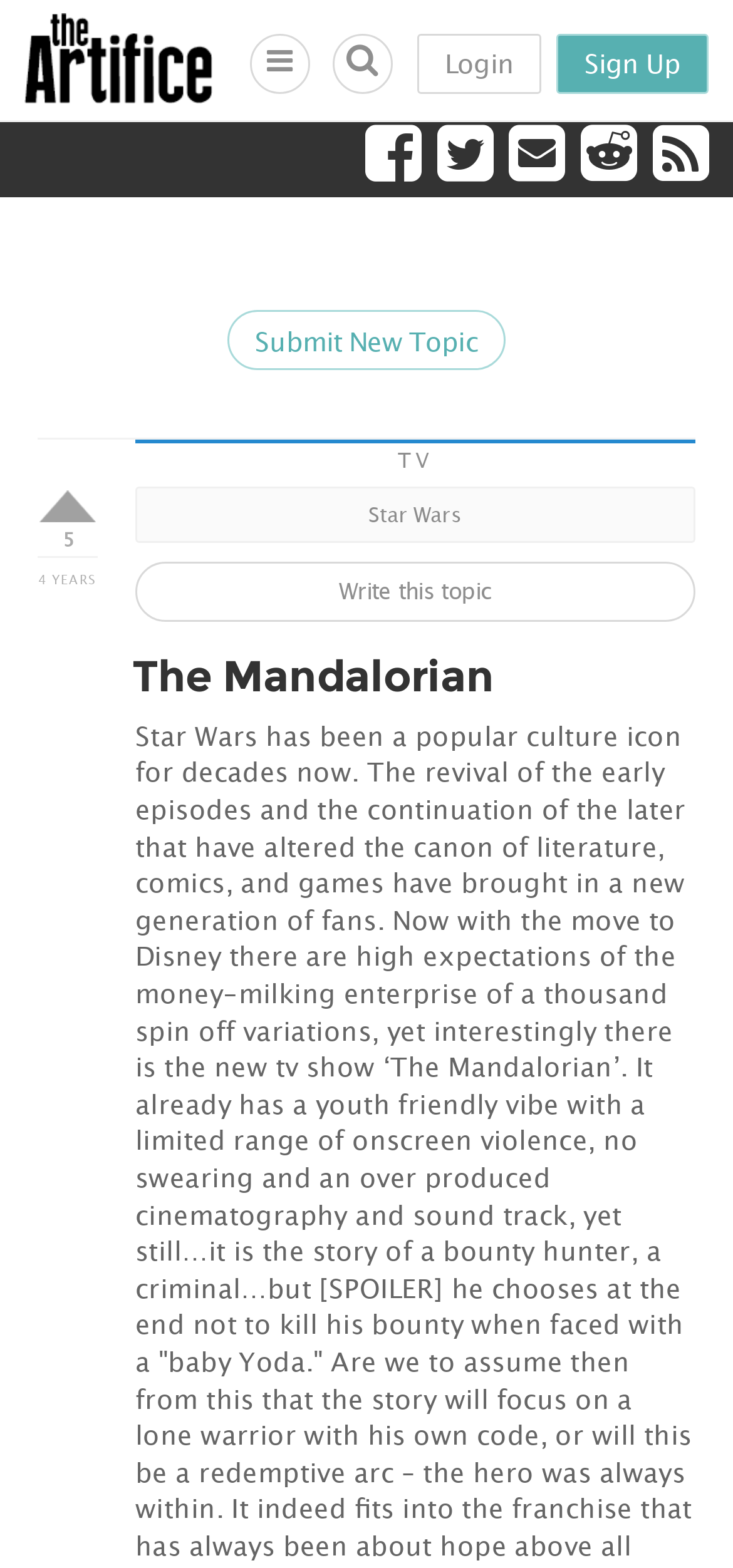What is the name of the website?
Refer to the image and provide a thorough answer to the question.

I looked at the root element and found a link with the text 'The Artifice', which suggests that it is the name of the website.